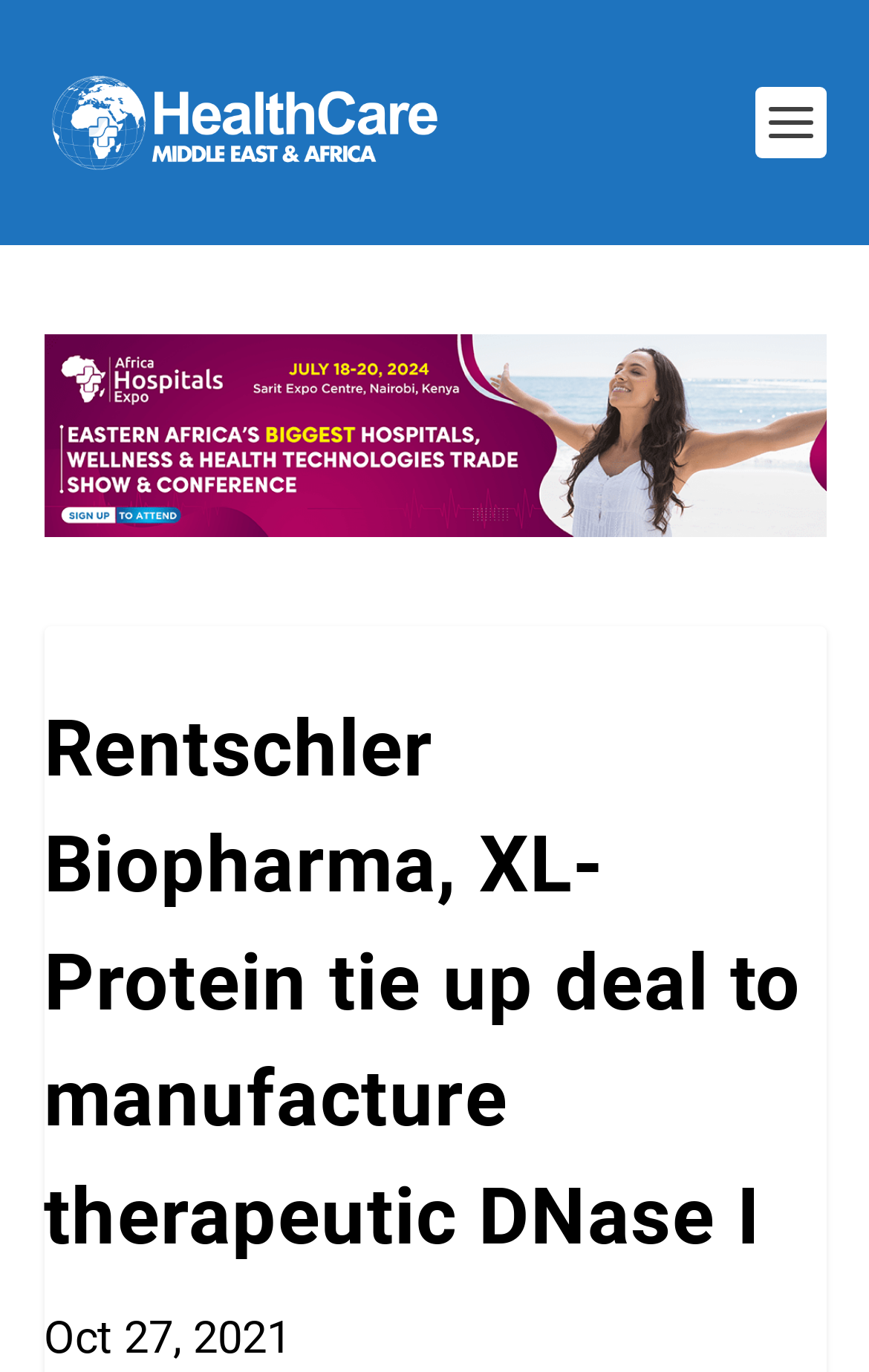What is the primary heading on this webpage?

Rentschler Biopharma, XL-Protein tie up deal to manufacture therapeutic DNase I